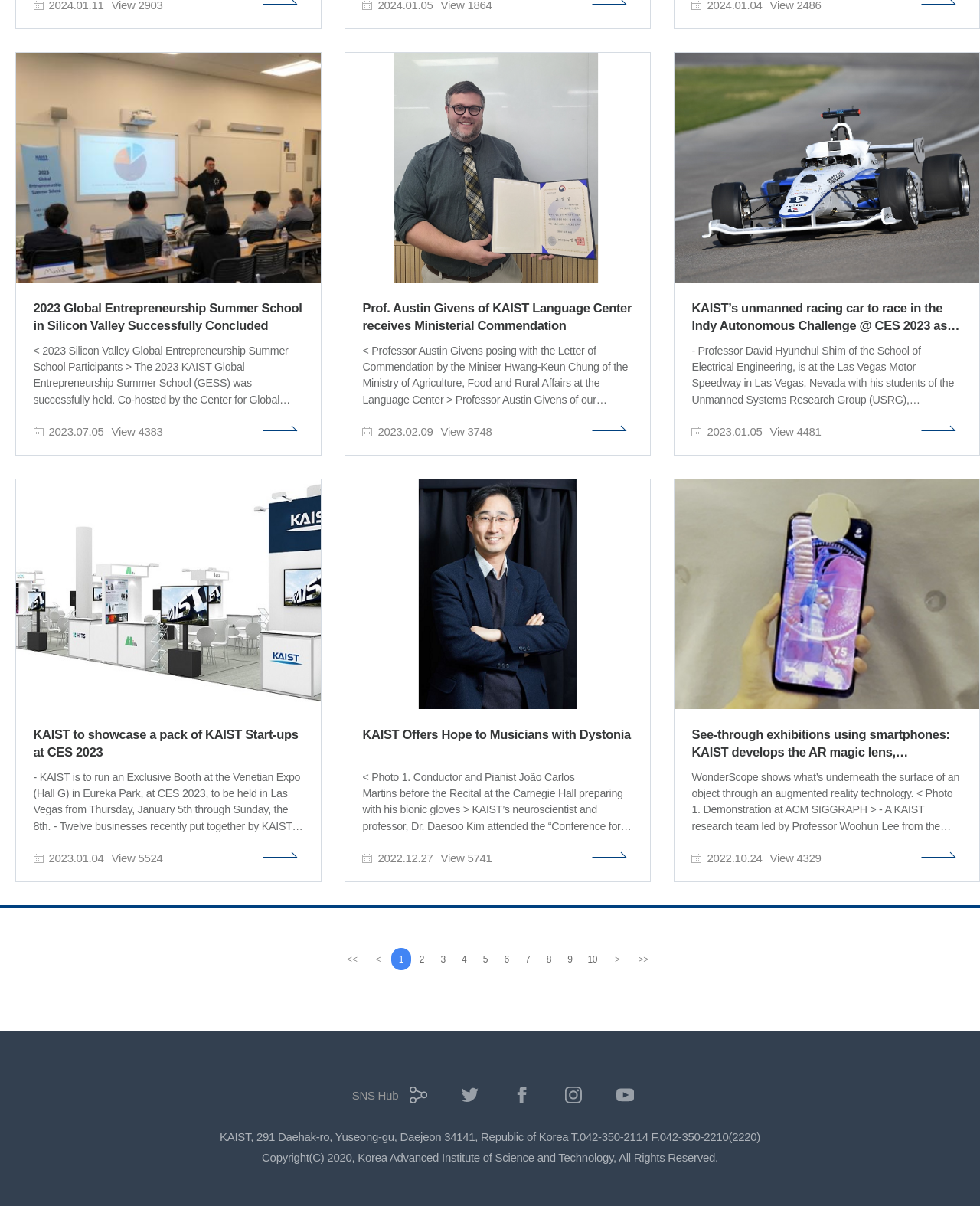Please identify the bounding box coordinates of the element on the webpage that should be clicked to follow this instruction: "View the image of Prof. Austin Givens of KAIST Language Center". The bounding box coordinates should be given as four float numbers between 0 and 1, formatted as [left, top, right, bottom].

[0.352, 0.044, 0.664, 0.234]